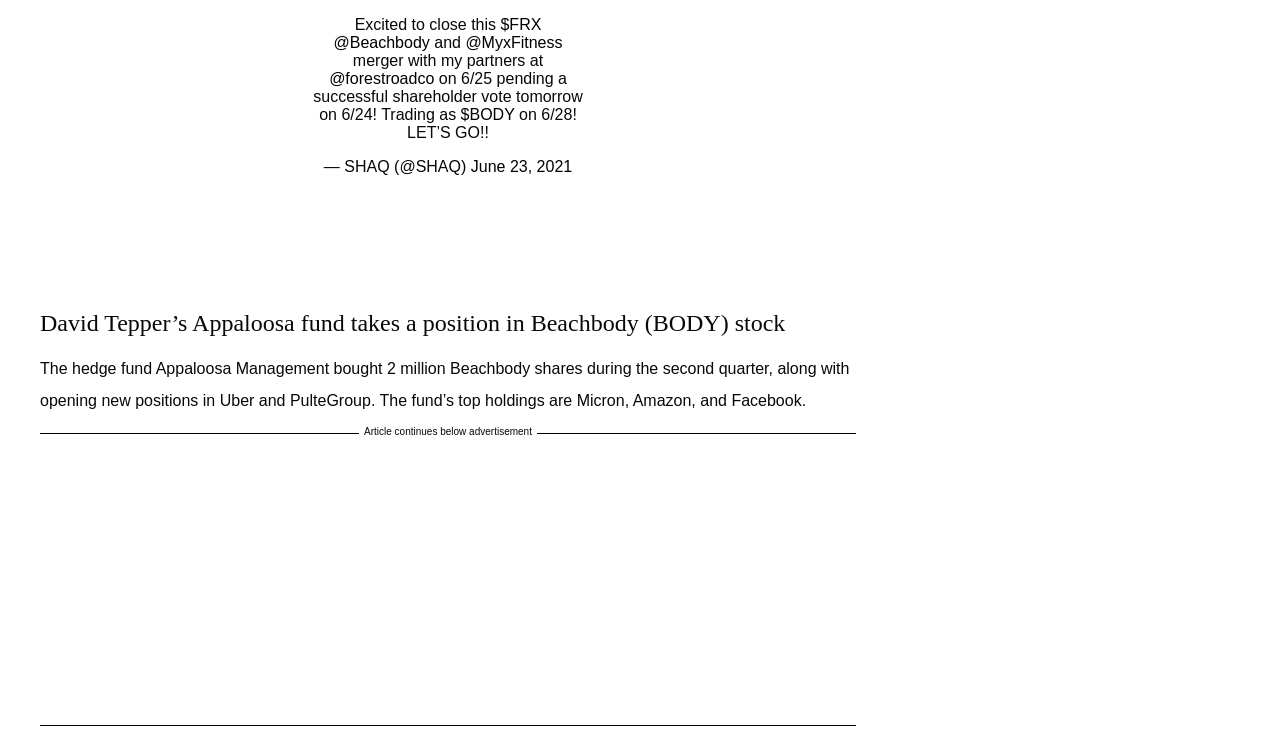Please provide a detailed answer to the question below by examining the image:
What is the name of the hedge fund that bought Beachbody shares?

The text 'The hedge fund Appaloosa Management bought 2 million Beachbody shares during the second quarter...' mentions the name of the hedge fund that bought Beachbody shares, which is Appaloosa Management.